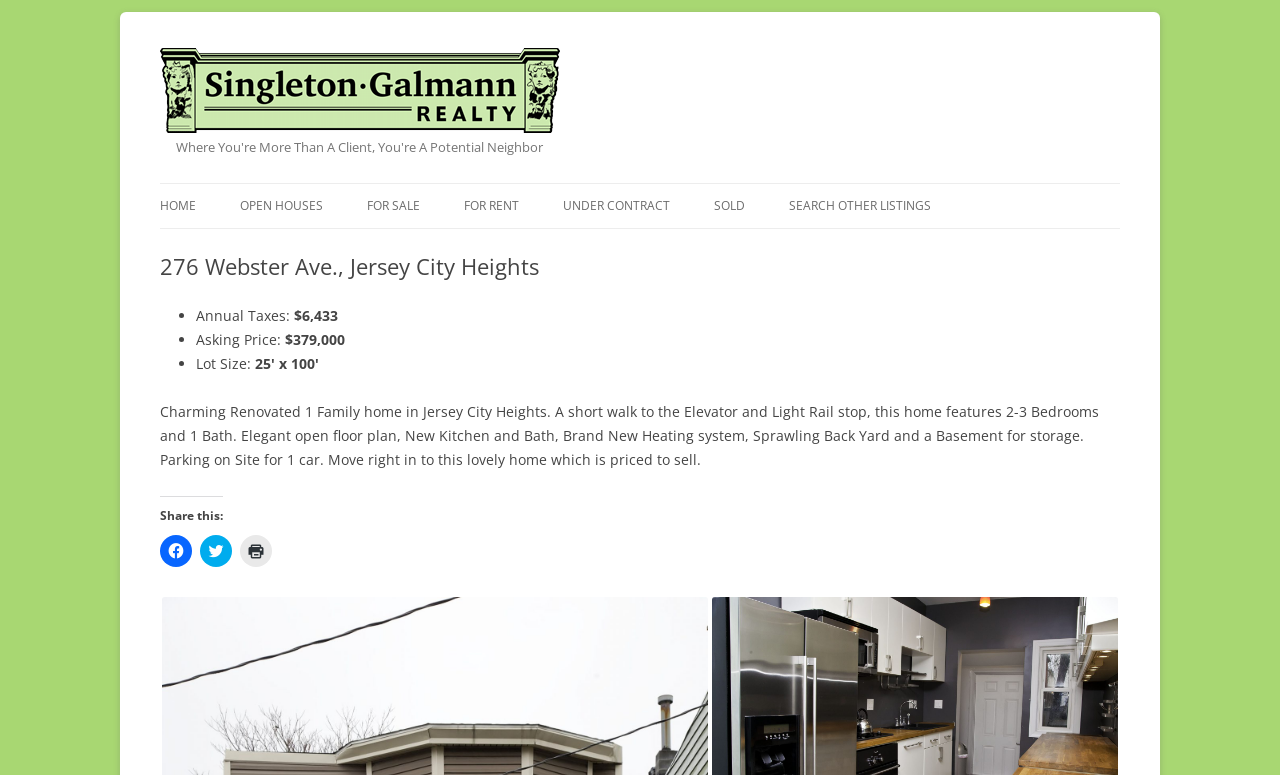Locate the bounding box coordinates for the element described below: "For Sale". The coordinates must be four float values between 0 and 1, formatted as [left, top, right, bottom].

[0.287, 0.237, 0.328, 0.295]